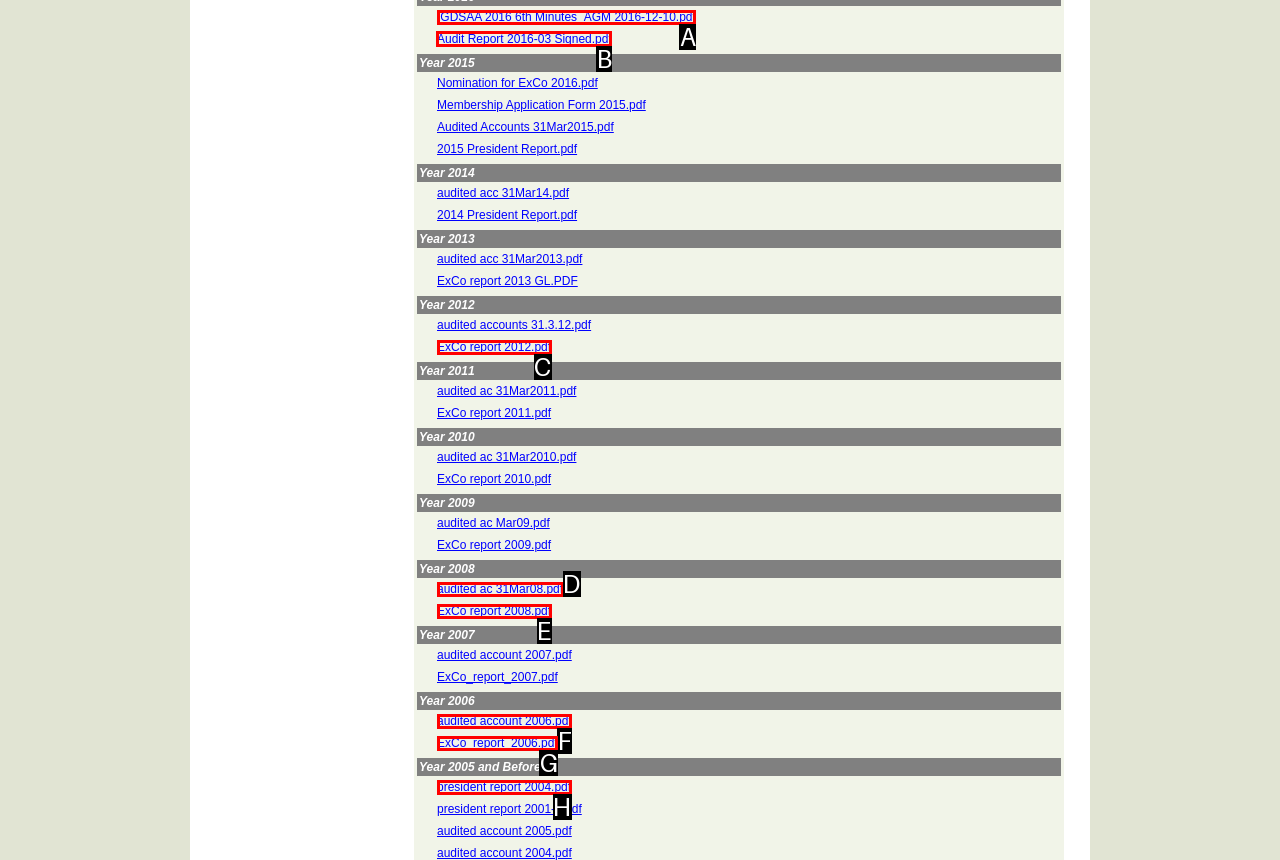Identify the HTML element I need to click to complete this task: View post about Apple Cider Vinegar for Acid Reflux and Heartburn Provide the option's letter from the available choices.

None